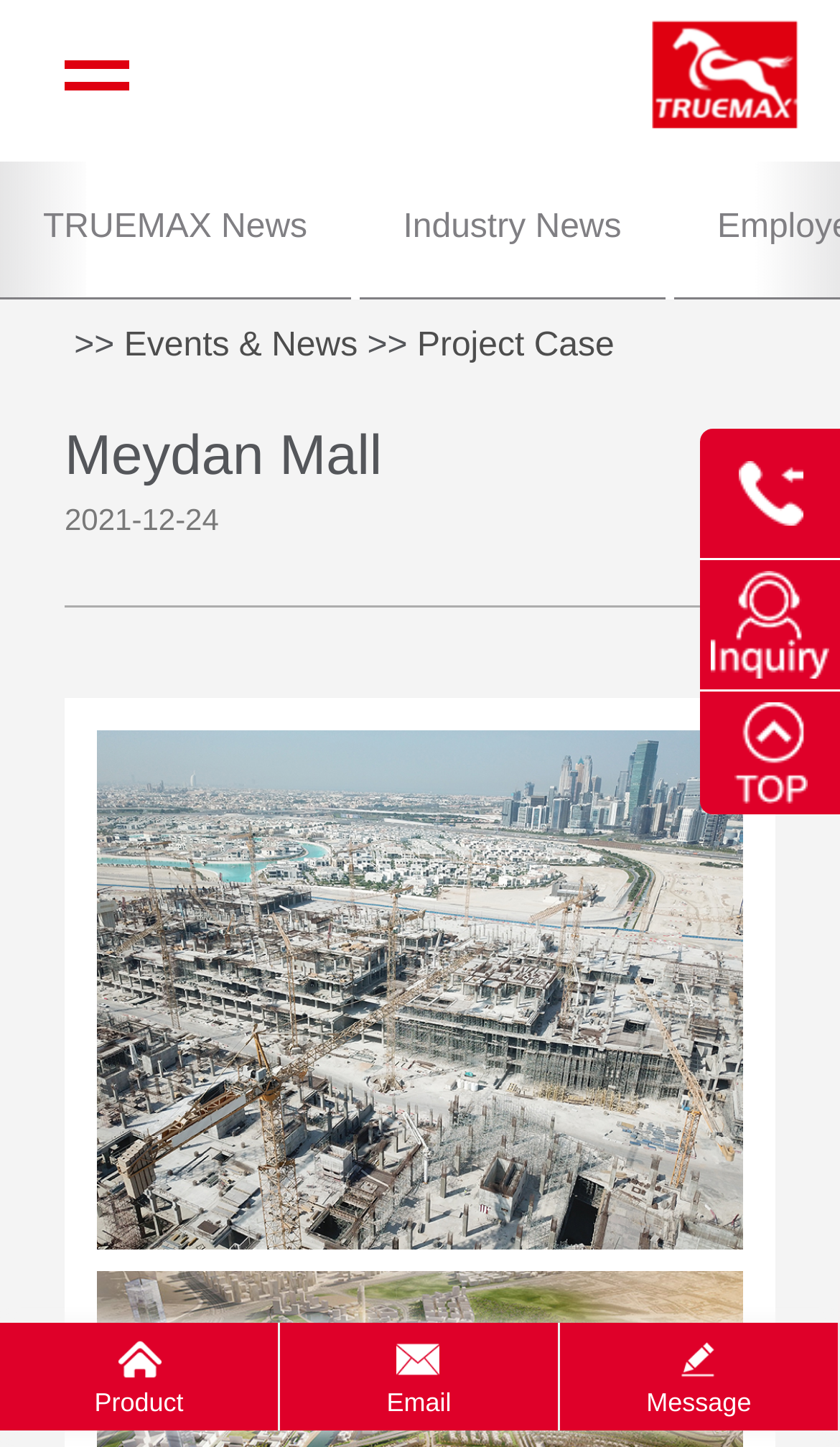Refer to the image and provide a thorough answer to this question:
What is the purpose of the iframe at the bottom?

The iframe at the bottom has a description 'chat widget', which suggests that it is used for chatting or messaging purposes.